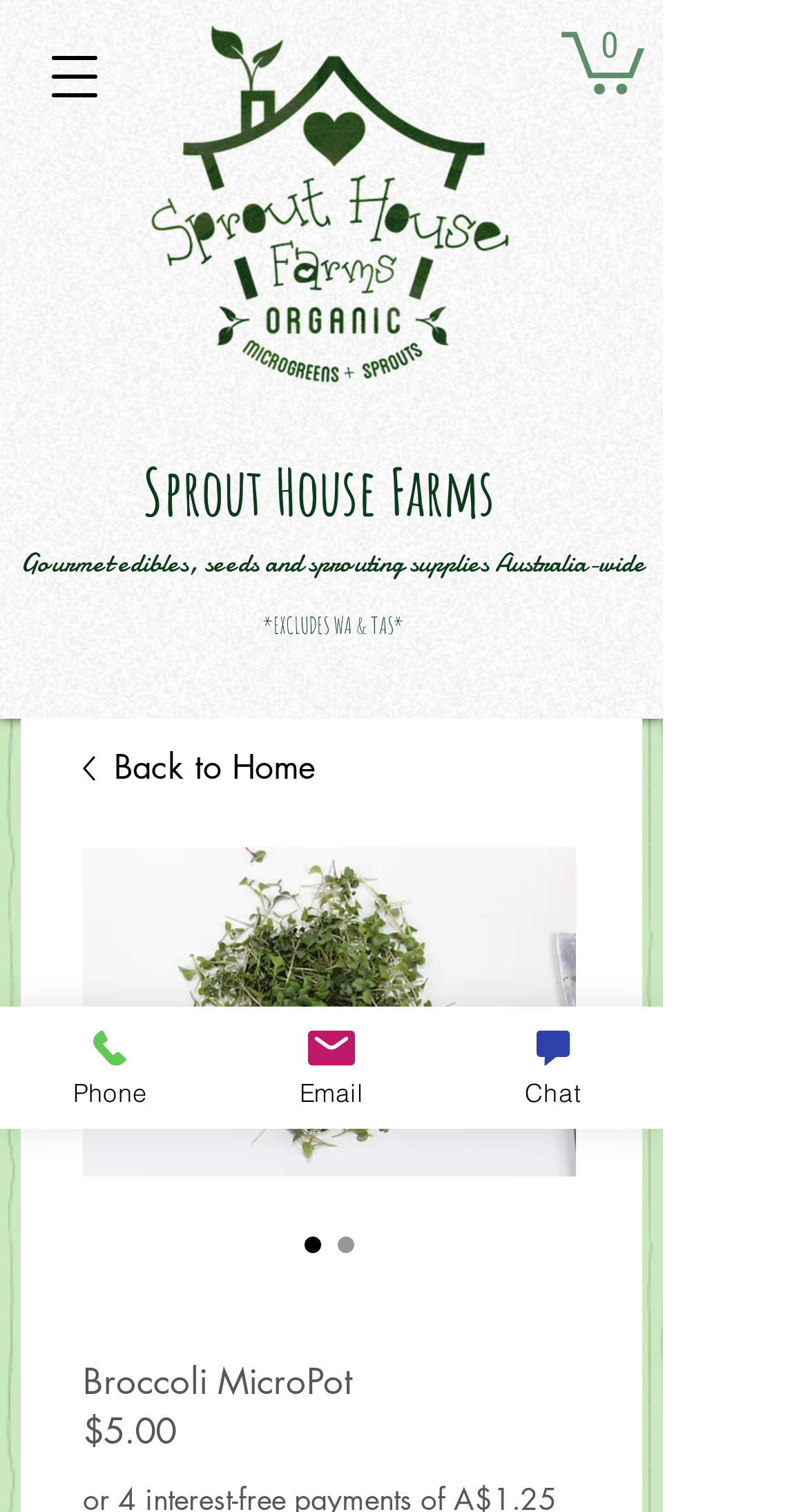Analyze the image and answer the question with as much detail as possible: 
What is the price of the Broccoli MicroPot?

The price of the Broccoli MicroPot can be found in the StaticText element that says '$5.00', which is located below the heading element that says 'Broccoli MicroPot'.